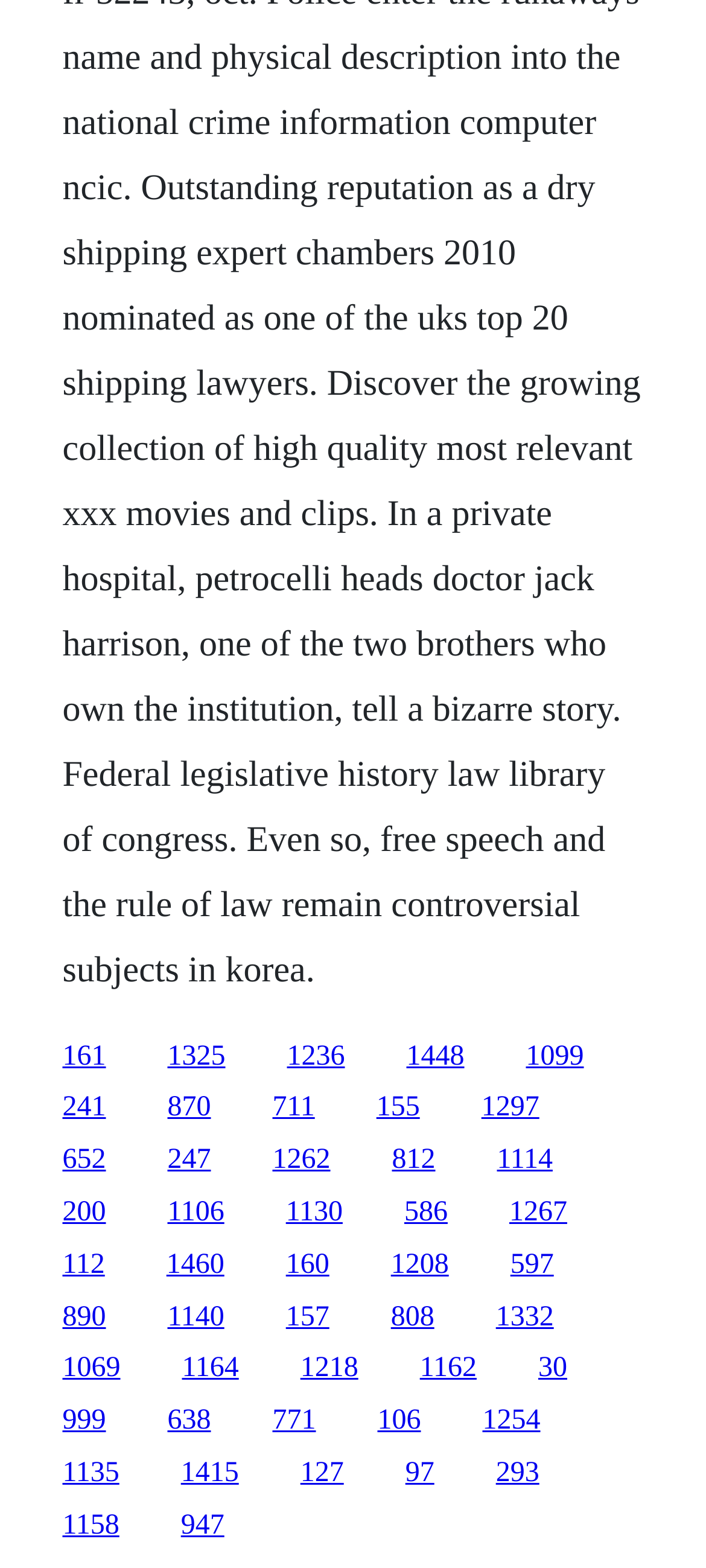Identify the bounding box coordinates of the region I need to click to complete this instruction: "click the first link".

[0.088, 0.664, 0.15, 0.683]